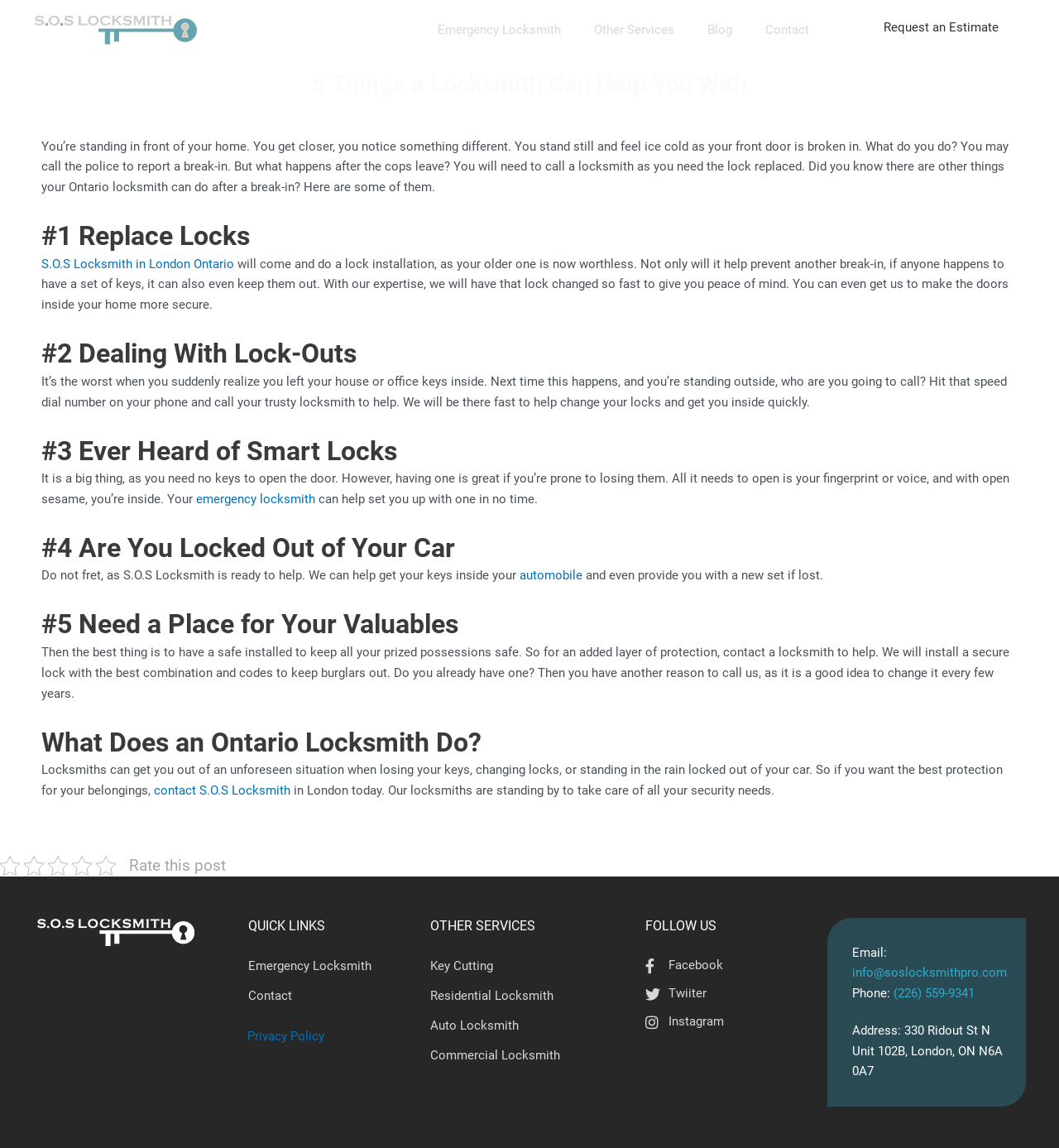Identify the bounding box coordinates of the area you need to click to perform the following instruction: "Follow S.O.S Locksmith on Facebook".

[0.609, 0.832, 0.781, 0.85]